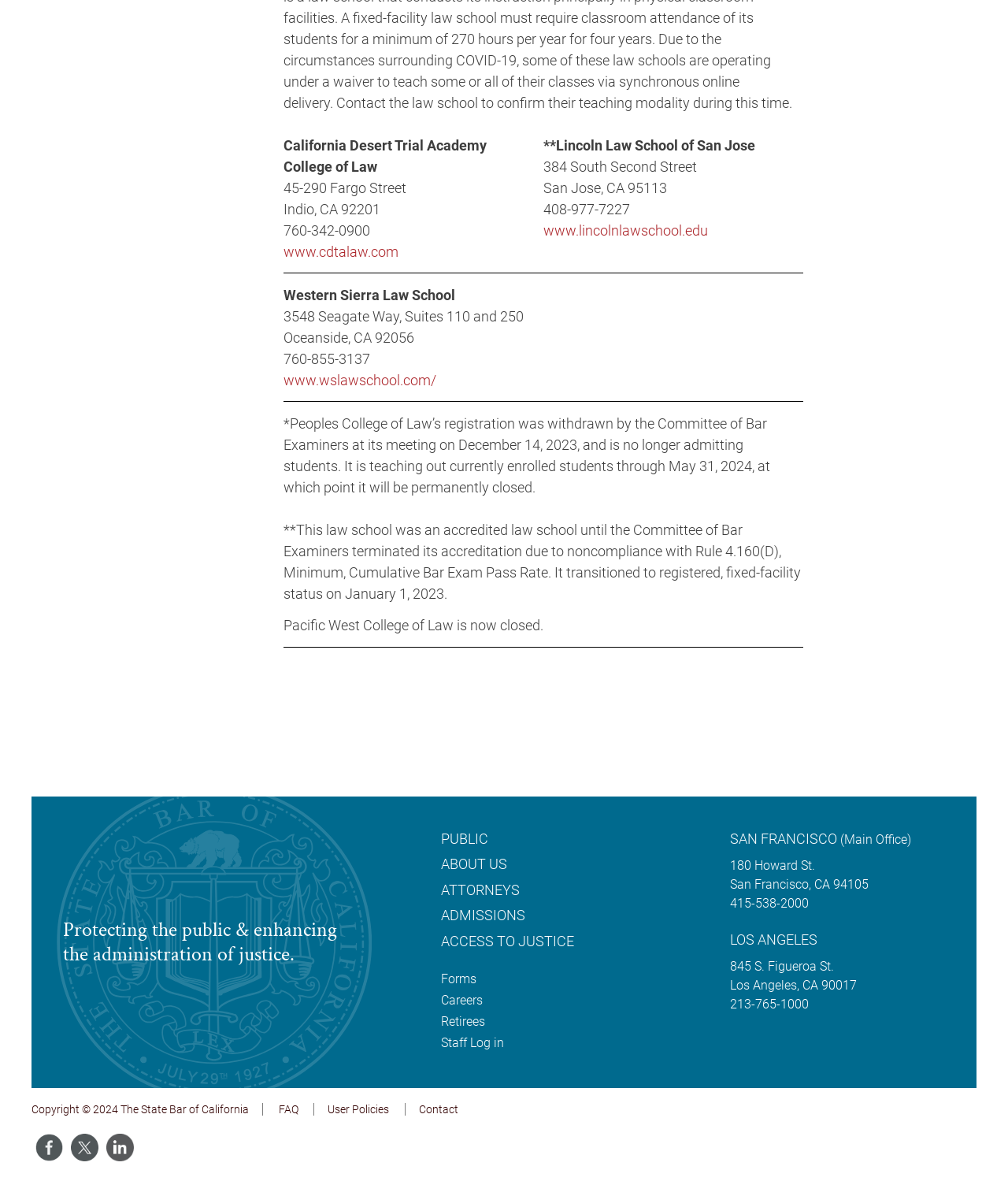Pinpoint the bounding box coordinates of the element you need to click to execute the following instruction: "call Western Sierra Law School". The bounding box should be represented by four float numbers between 0 and 1, in the format [left, top, right, bottom].

[0.281, 0.297, 0.367, 0.311]